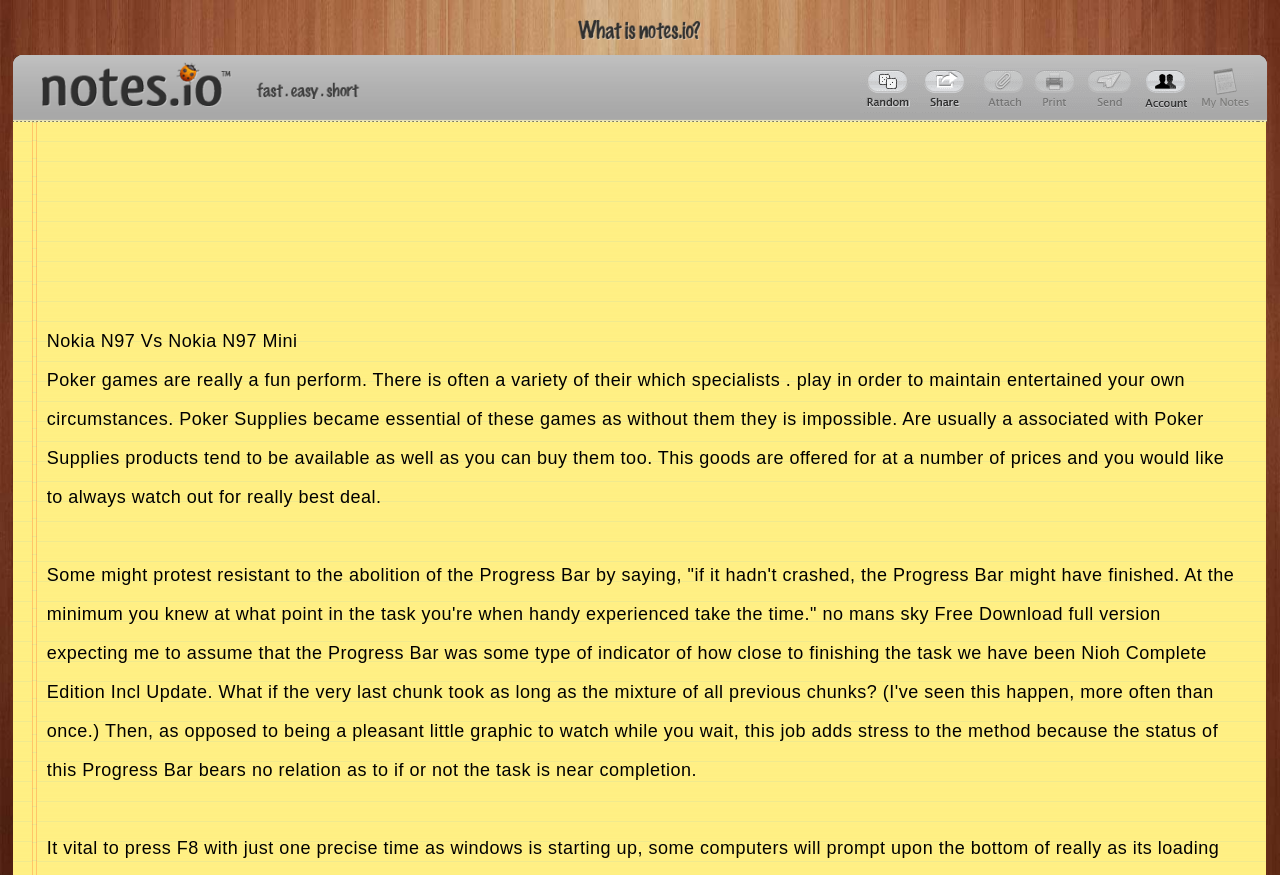Please predict the bounding box coordinates (top-left x, top-left y, bottom-right x, bottom-right y) for the UI element in the screenshot that fits the description: aria-label="Advertisement" name="aswift_0" title="Advertisement"

[0.037, 0.139, 0.967, 0.368]